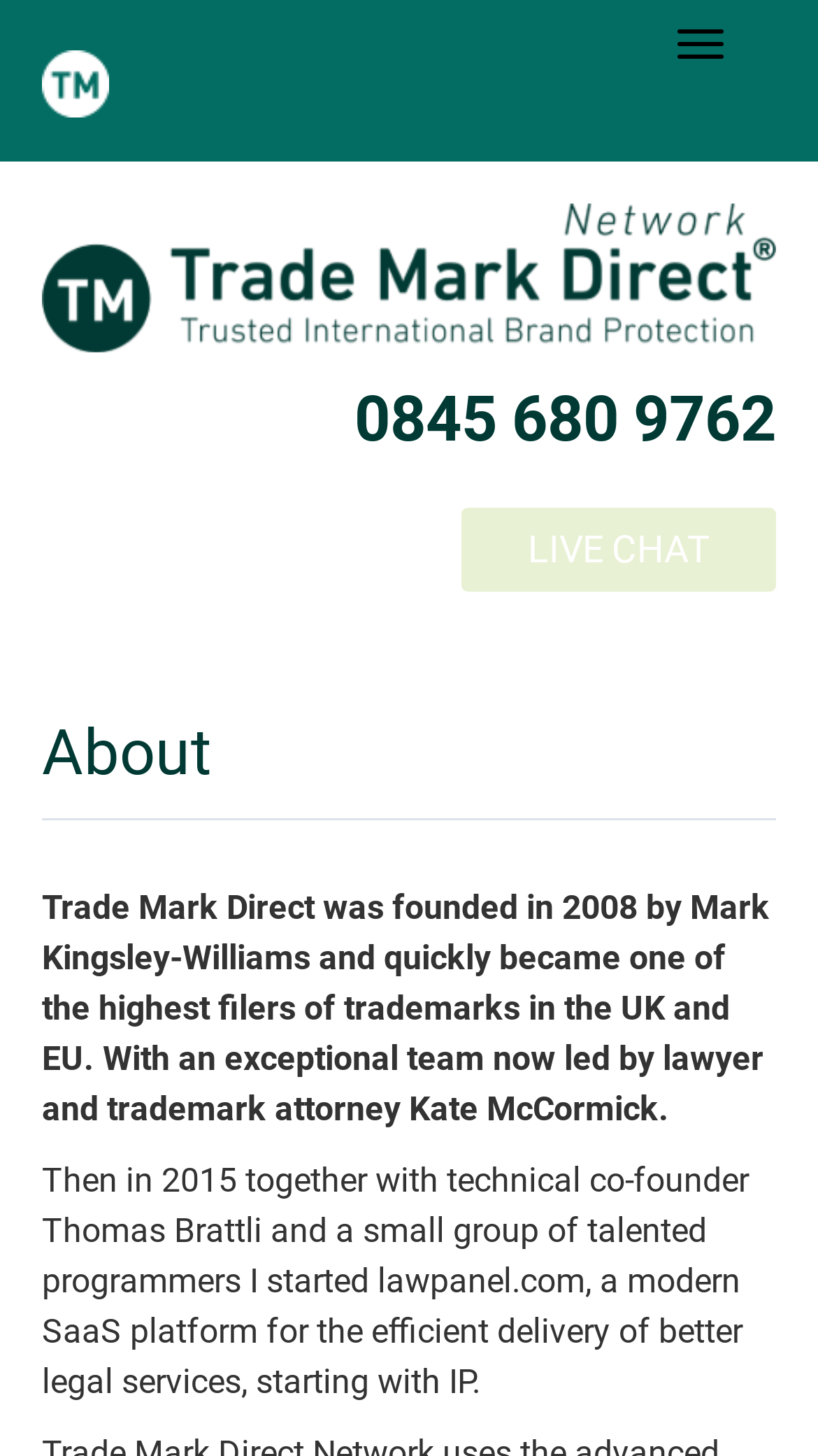Please determine the bounding box of the UI element that matches this description: aria-label="Mobile menu". The coordinates should be given as (top-left x, top-left y, bottom-right x, bottom-right y), with all values between 0 and 1.

[0.803, 0.007, 0.91, 0.053]